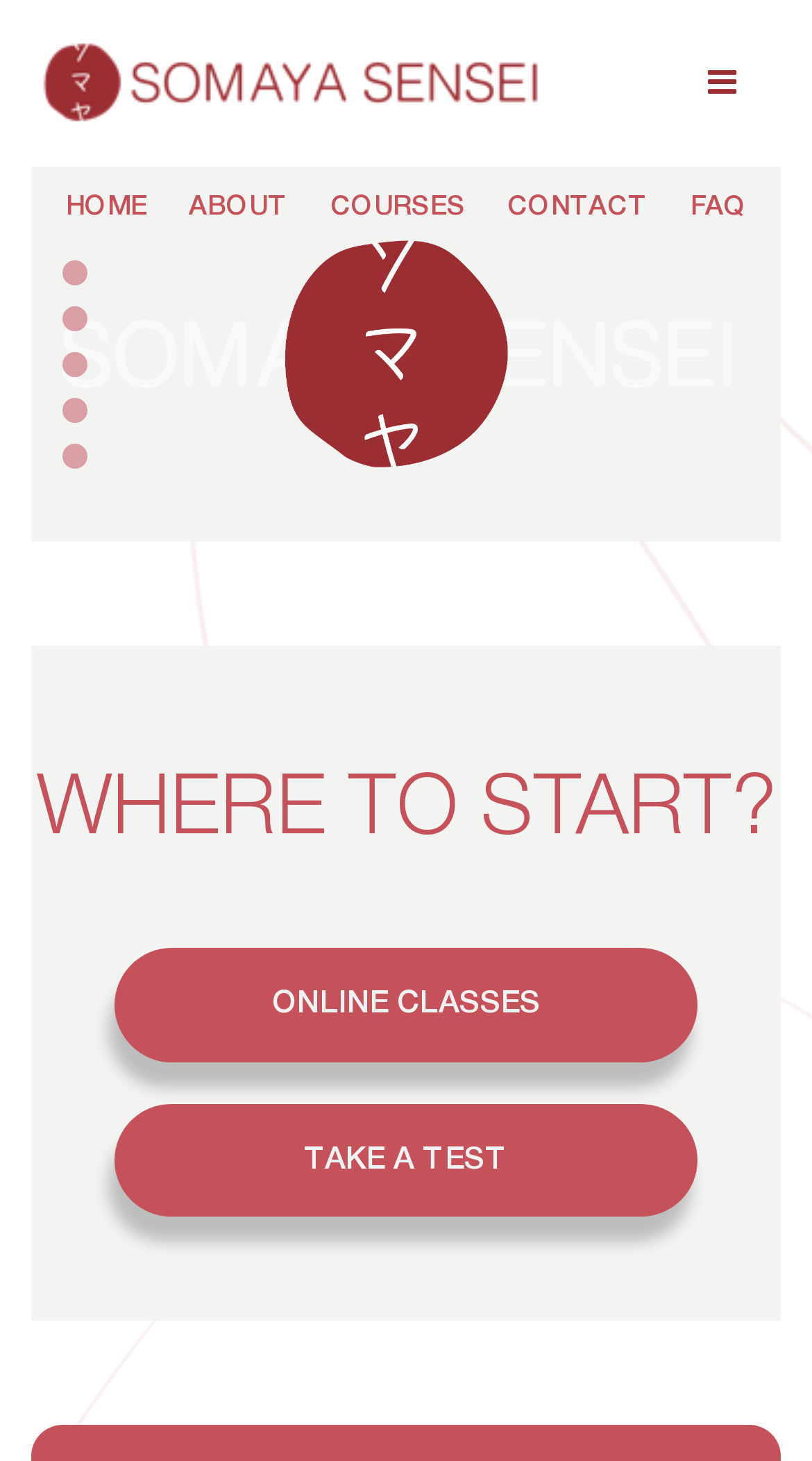Given the element description "Home", identify the bounding box of the corresponding UI element.

[0.055, 0.114, 0.206, 0.17]